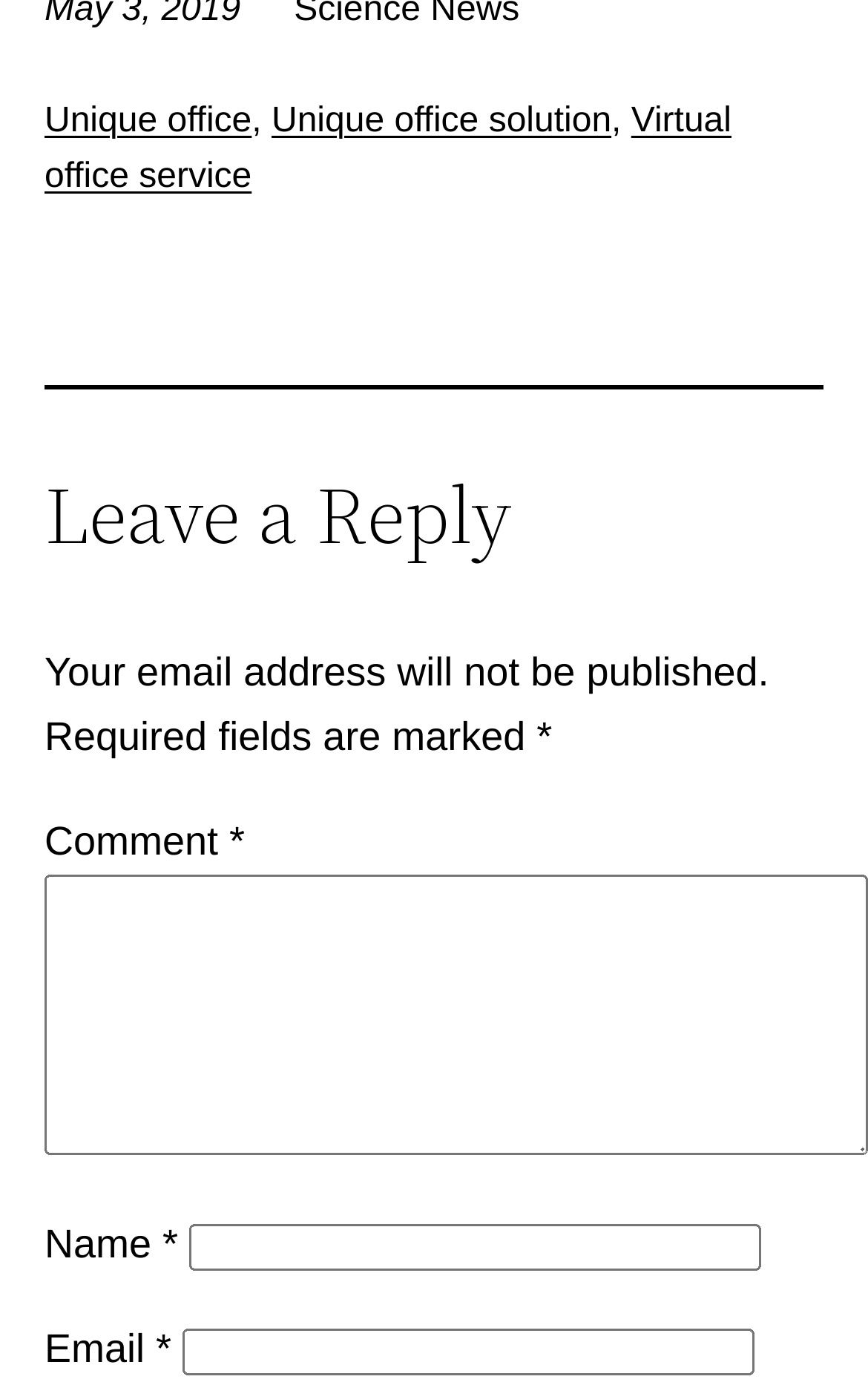Answer the following query concisely with a single word or phrase:
How many required fields are there in the comment form?

Three